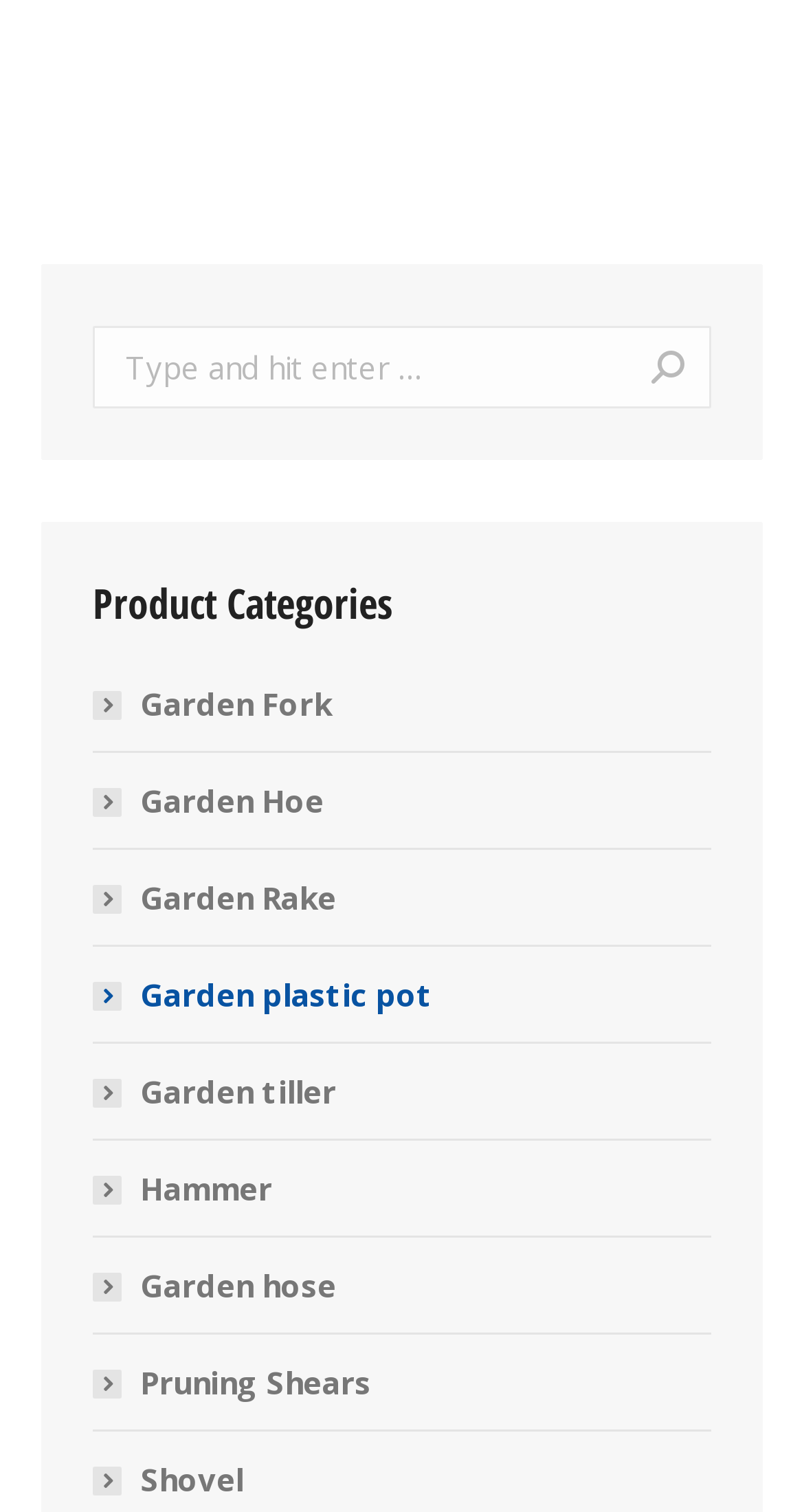Locate the bounding box of the UI element based on this description: "Garden plastic pot". Provide four float numbers between 0 and 1 as [left, top, right, bottom].

[0.115, 0.64, 0.538, 0.677]